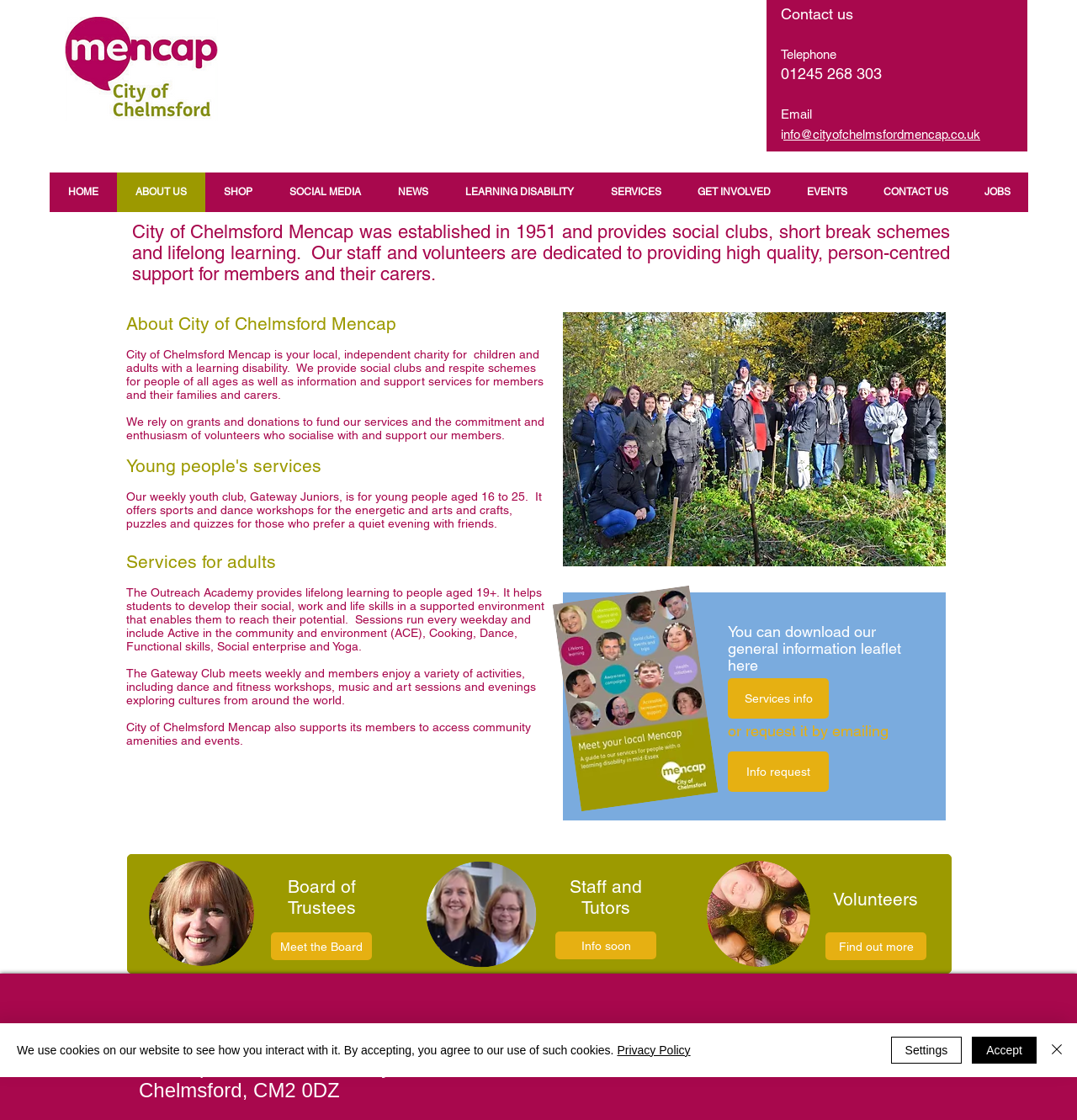What is the purpose of the Outreach Academy?
Provide an in-depth and detailed explanation in response to the question.

I read the text on the webpage and found that the Outreach Academy provides lifelong learning to people aged 19+, helping them to develop their social, work, and life skills in a supported environment.